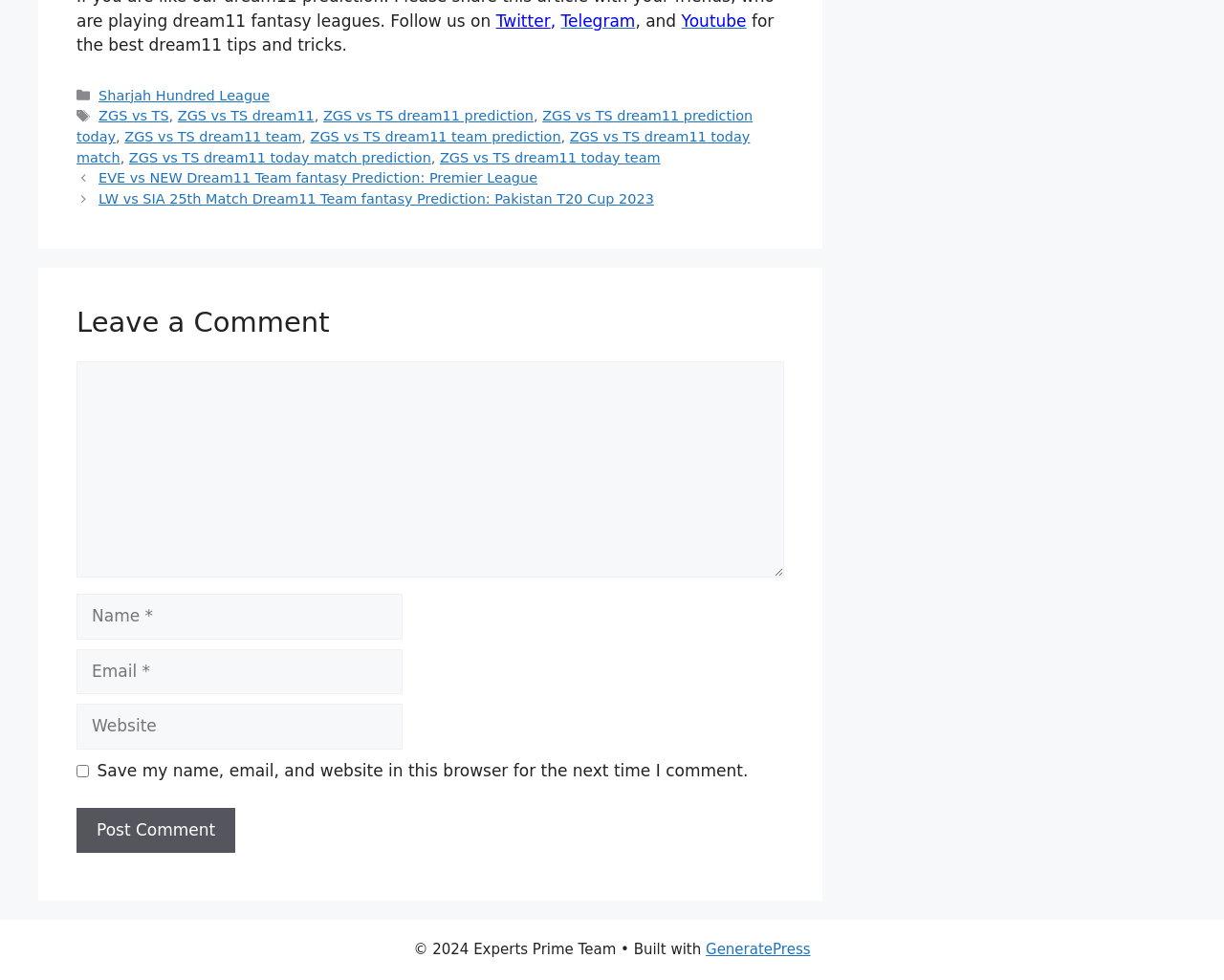What is the theme or plugin used to build the website?
Please provide a single word or phrase as your answer based on the image.

GeneratePress